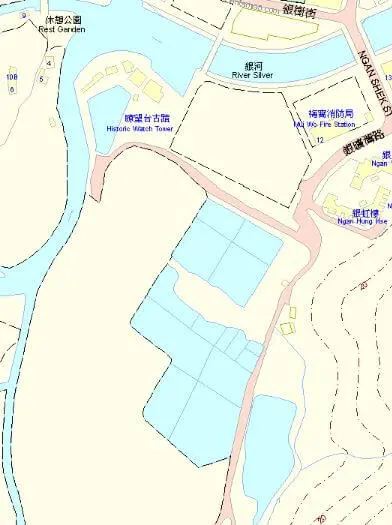What is the purpose of the light blue shaded areas?
Please describe in detail the information shown in the image to answer the question.

The caption notes that the light blue shaded areas on the map likely indicate significant features or plans for development near the waterfront, implying that these areas are of importance or have potential for future growth.